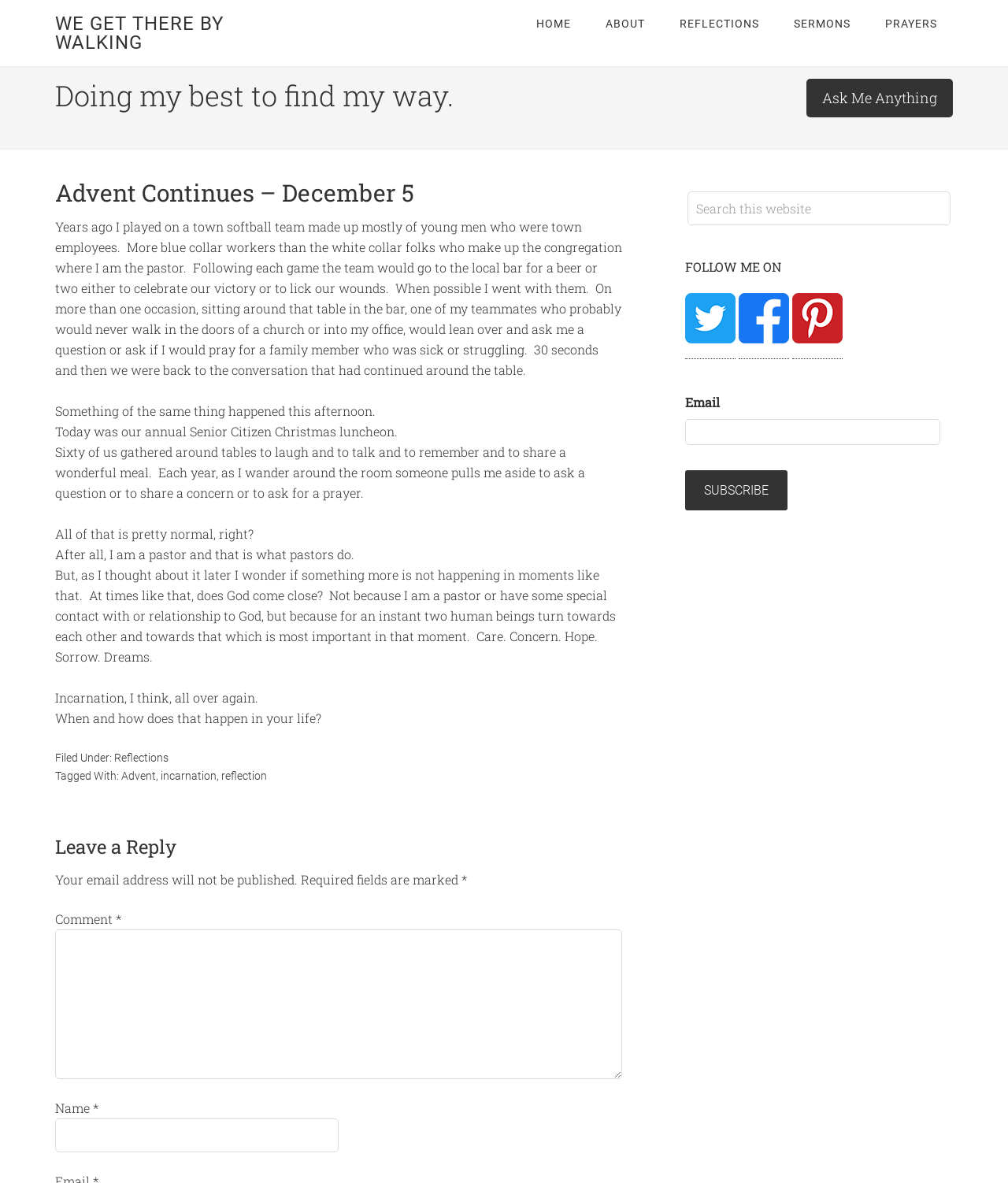Could you determine the bounding box coordinates of the clickable element to complete the instruction: "Send an email to Jonathan Dean"? Provide the coordinates as four float numbers between 0 and 1, i.e., [left, top, right, bottom].

None